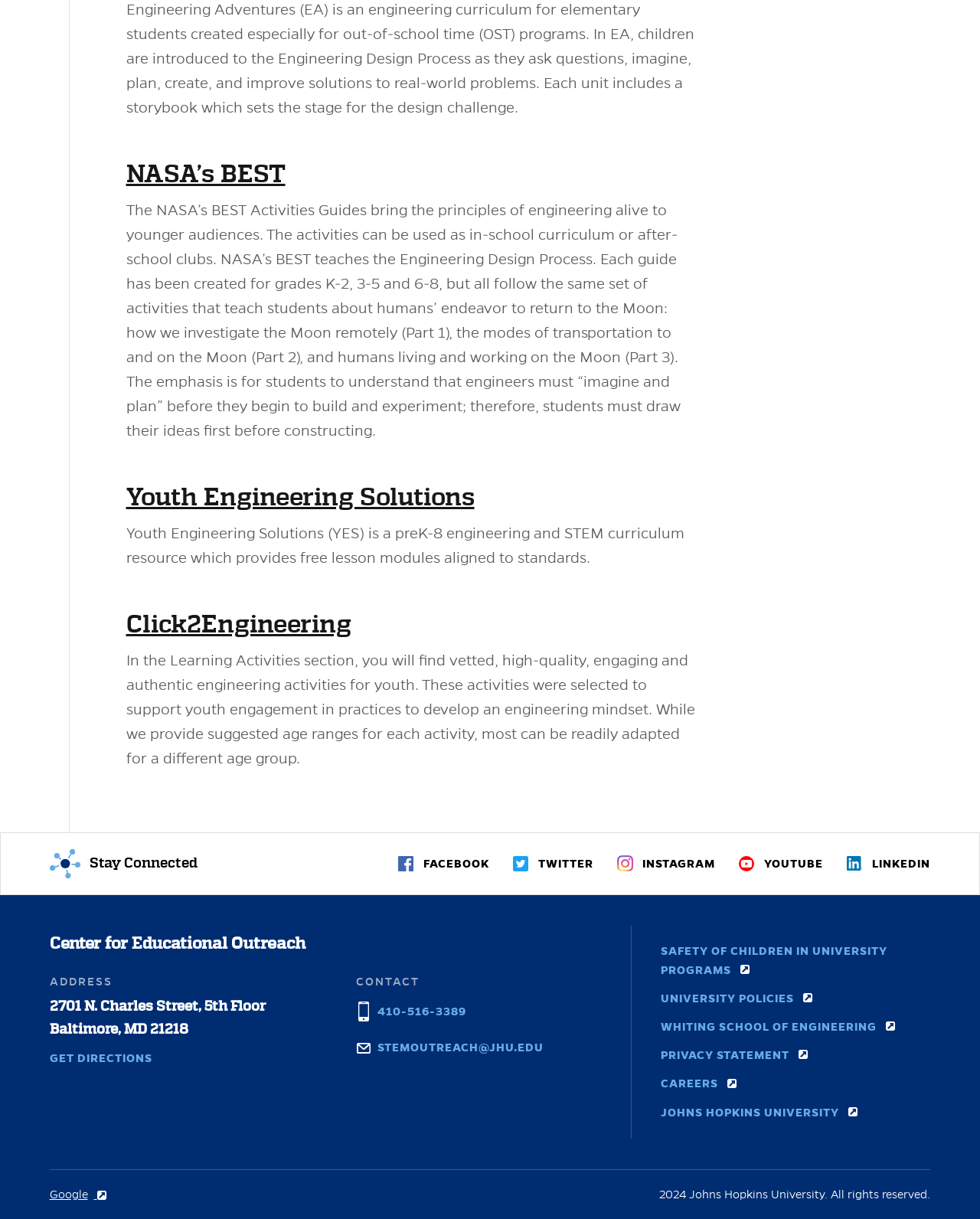Find the bounding box coordinates for the UI element that matches this description: "NASA’s BEST".

[0.129, 0.133, 0.291, 0.153]